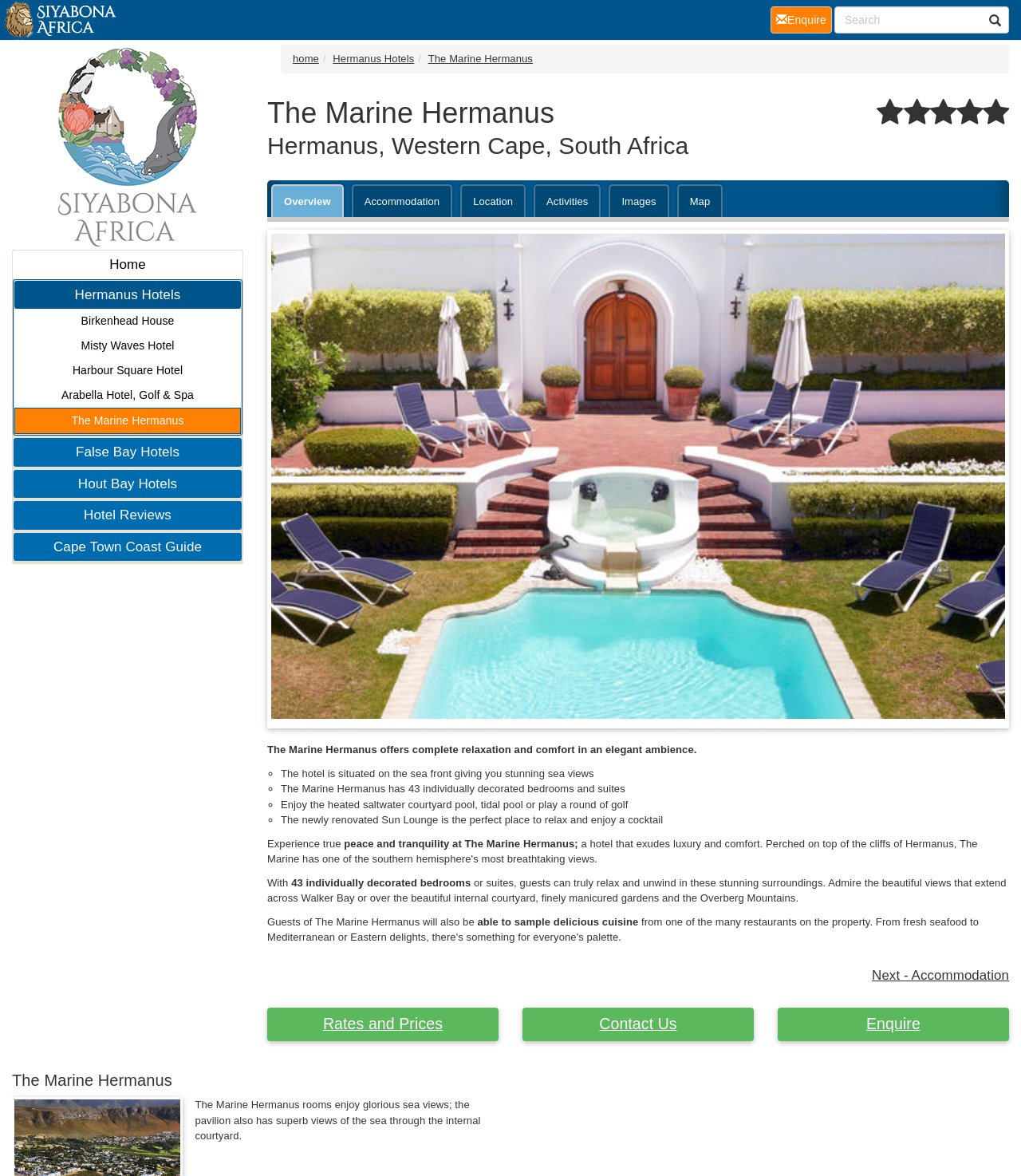Mark the bounding box of the element that matches the following description: "Arabella Hotel, Golf & Spa".

[0.014, 0.326, 0.236, 0.347]